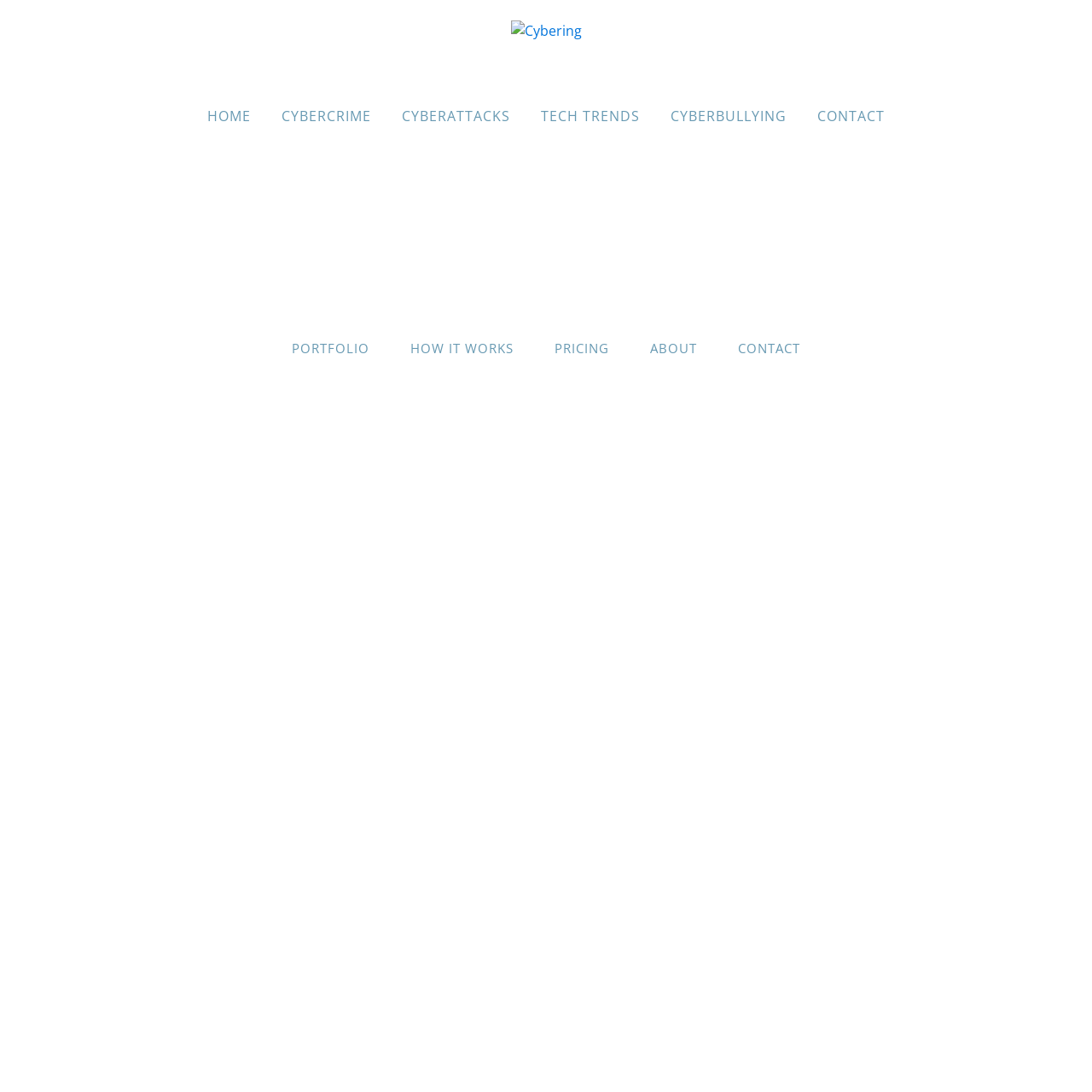How many links are there in the secondary navigation?
Answer the question with a detailed and thorough explanation.

By examining the link elements in the secondary navigation section, we can count the number of links, which are 'PORTFOLIO', 'HOW IT WORKS', 'PRICING', 'ABOUT', and 'CONTACT'.